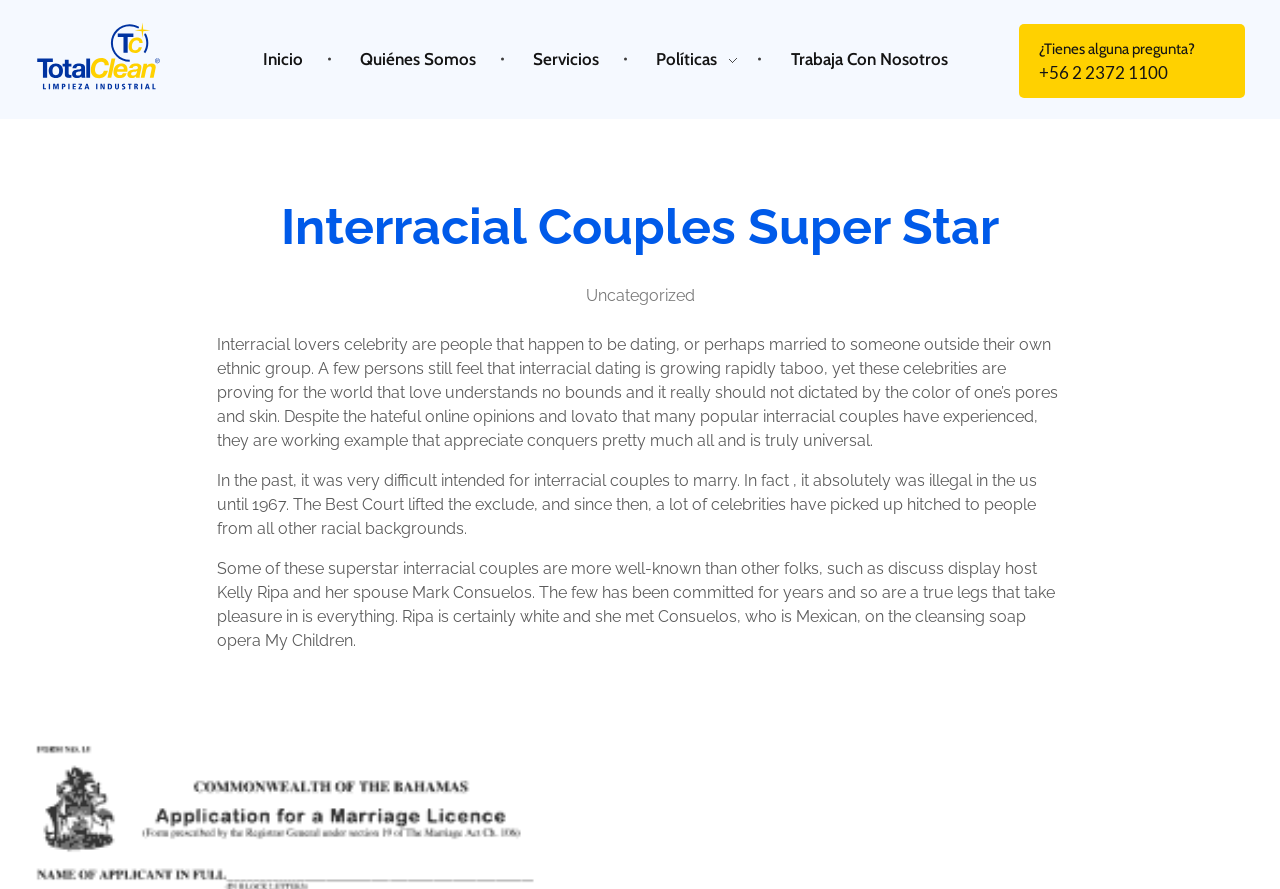Pinpoint the bounding box coordinates of the area that should be clicked to complete the following instruction: "Click on the 'Inicio' link". The coordinates must be given as four float numbers between 0 and 1, i.e., [left, top, right, bottom].

[0.186, 0.055, 0.262, 0.077]